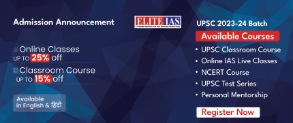Generate a detailed caption that encompasses all aspects of the image.

The image showcases an advertisement for the Elite IAS coaching institute, promoting their UPSC 2023-24 batch. It highlights attractive offers on courses, including discounts of up to 25% on online classes and up to 15% on classroom courses. The ad emphasizes the range of available courses, such as the UPSC Classroom Course, Online IAS Live Classes, NCERT Course, UPSC Test Series, and Personal Mentorship. The design features a modern background with a color palette that enhances the visibility of the text, aiming to attract prospective students. A call to action encourages viewers to "Register Now," with the notice that information is available in both English and Hindi.